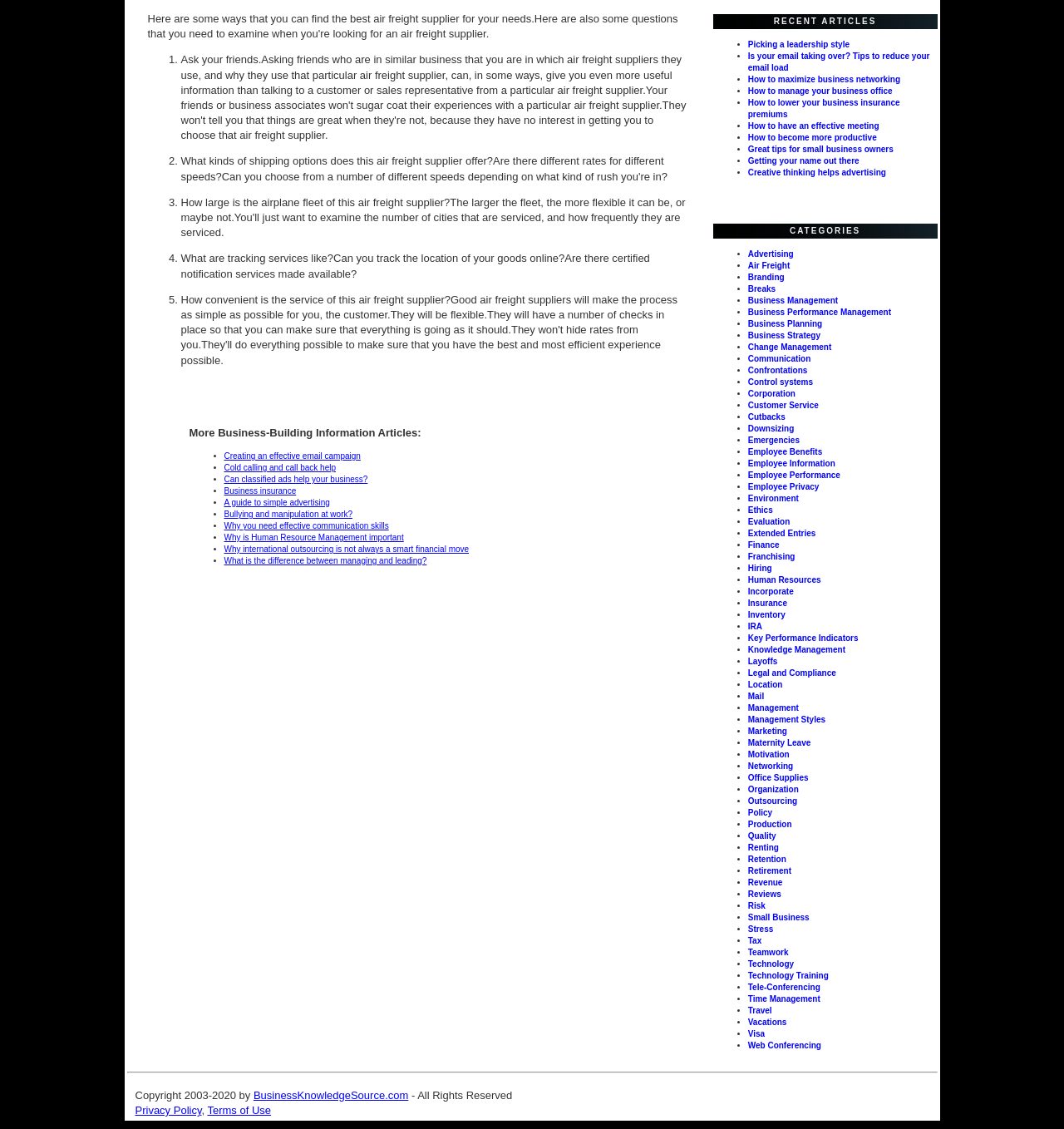Analyze the image and give a detailed response to the question:
How many links are listed under the category 'Business Management'?

The number of links listed under the category 'Business Management' is 2, which is determined by counting the link elements with OCR text 'Business Management' and 'Business Performance Management' under the StaticText element with OCR text 'CATEGORIES'.